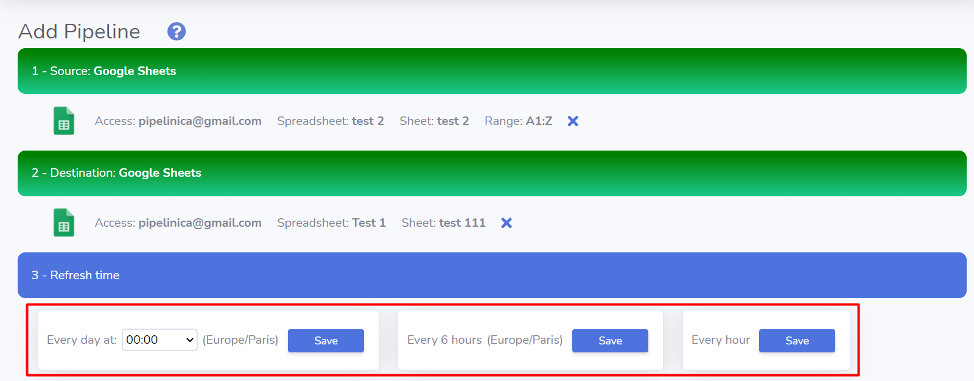What is the purpose of the 'Save' button? Refer to the image and provide a one-word or short phrase answer.

To apply selections